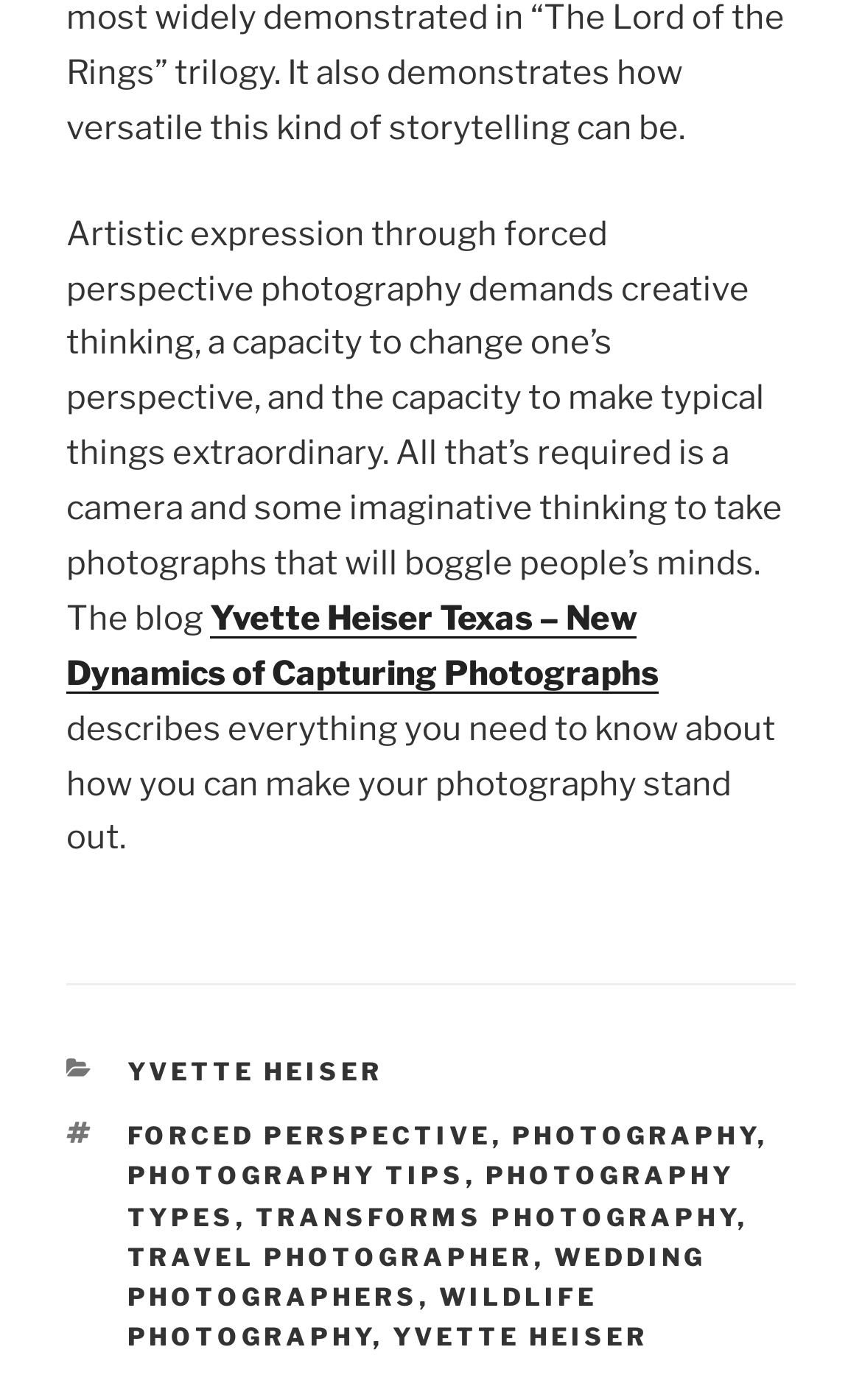Please find the bounding box coordinates of the element that needs to be clicked to perform the following instruction: "Learn about forced perspective photography". The bounding box coordinates should be four float numbers between 0 and 1, represented as [left, top, right, bottom].

[0.147, 0.8, 0.571, 0.822]